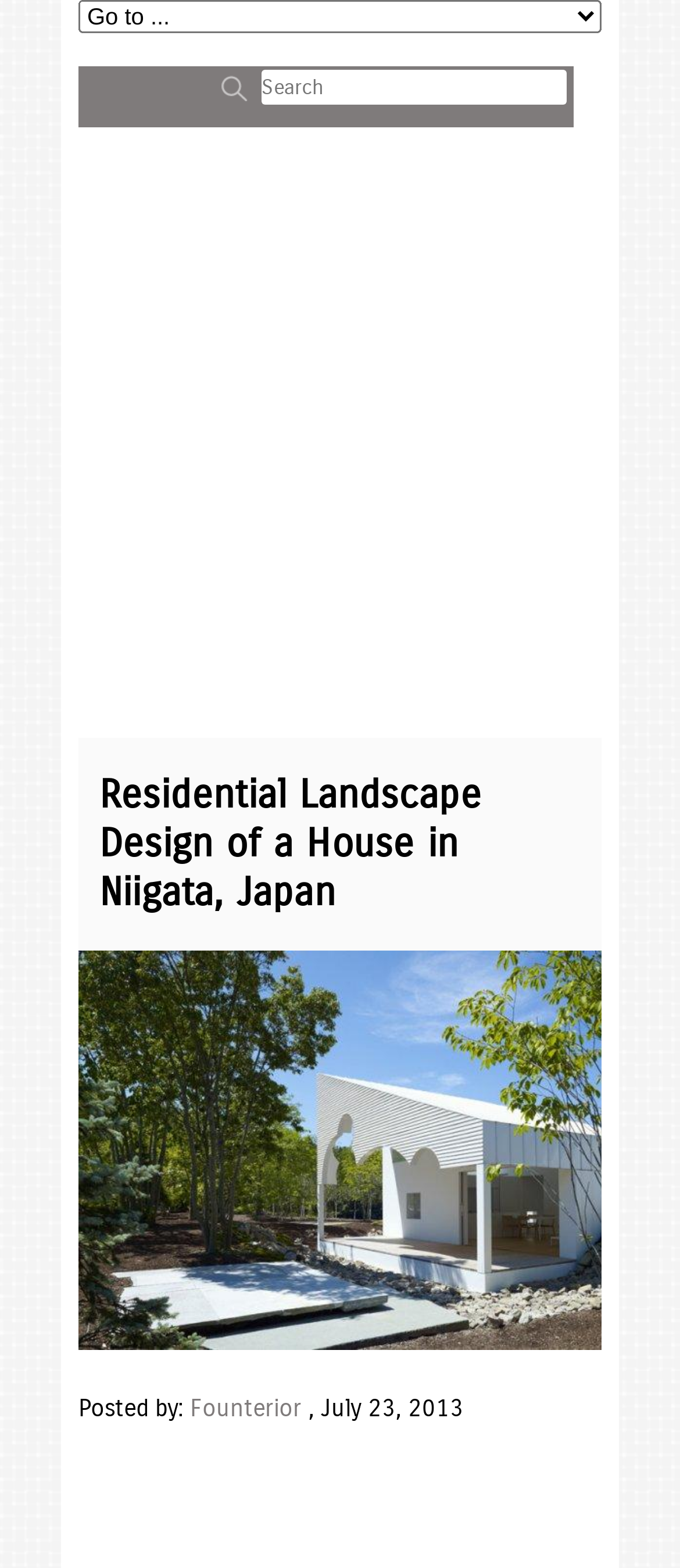Determine the bounding box coordinates of the UI element described below. Use the format (top-left x, top-left y, bottom-right x, bottom-right y) with floating point numbers between 0 and 1: Founterior

[0.279, 0.888, 0.444, 0.907]